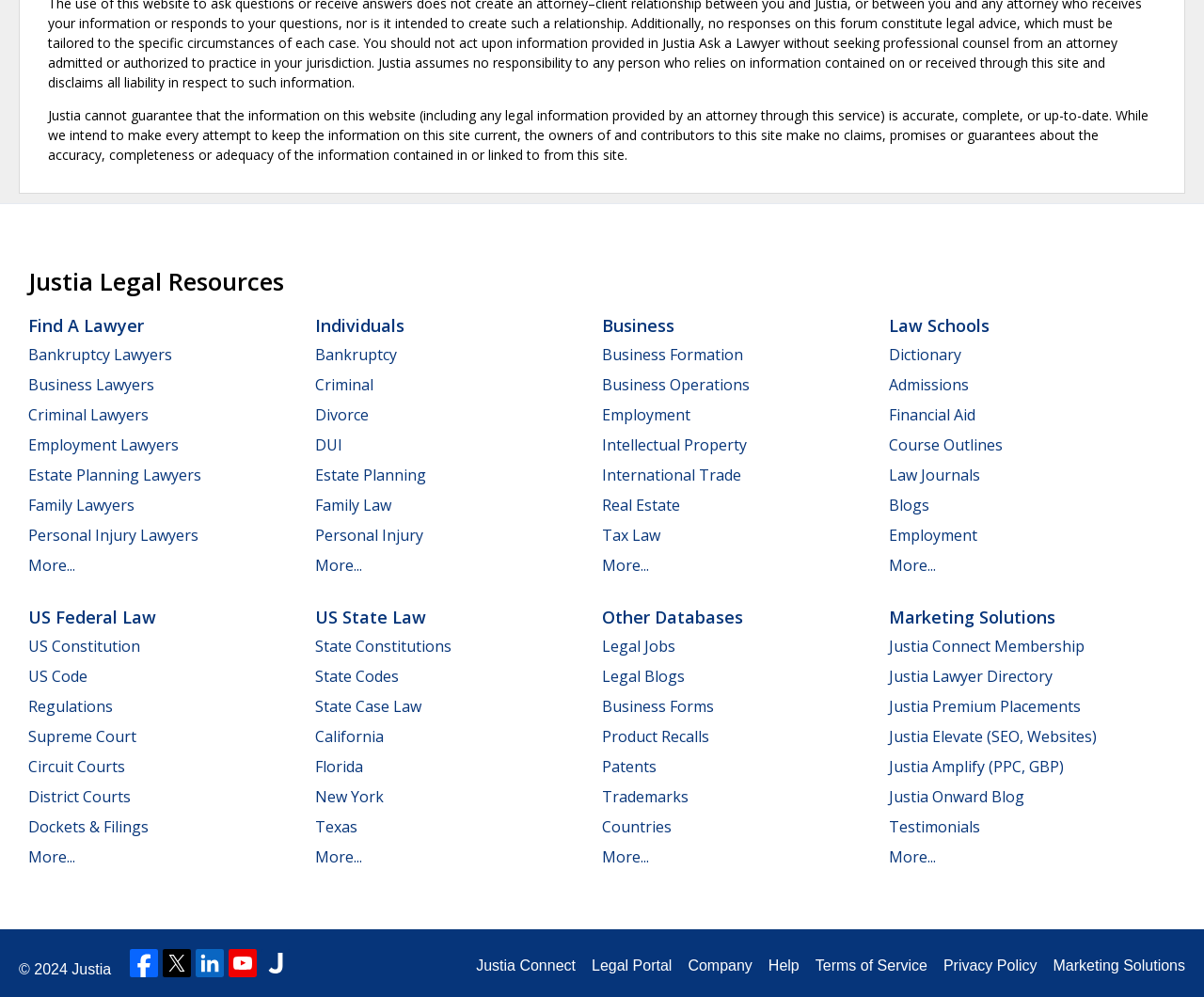Identify the bounding box coordinates of the region I need to click to complete this instruction: "Explore Bankruptcy Lawyers".

[0.023, 0.345, 0.143, 0.366]